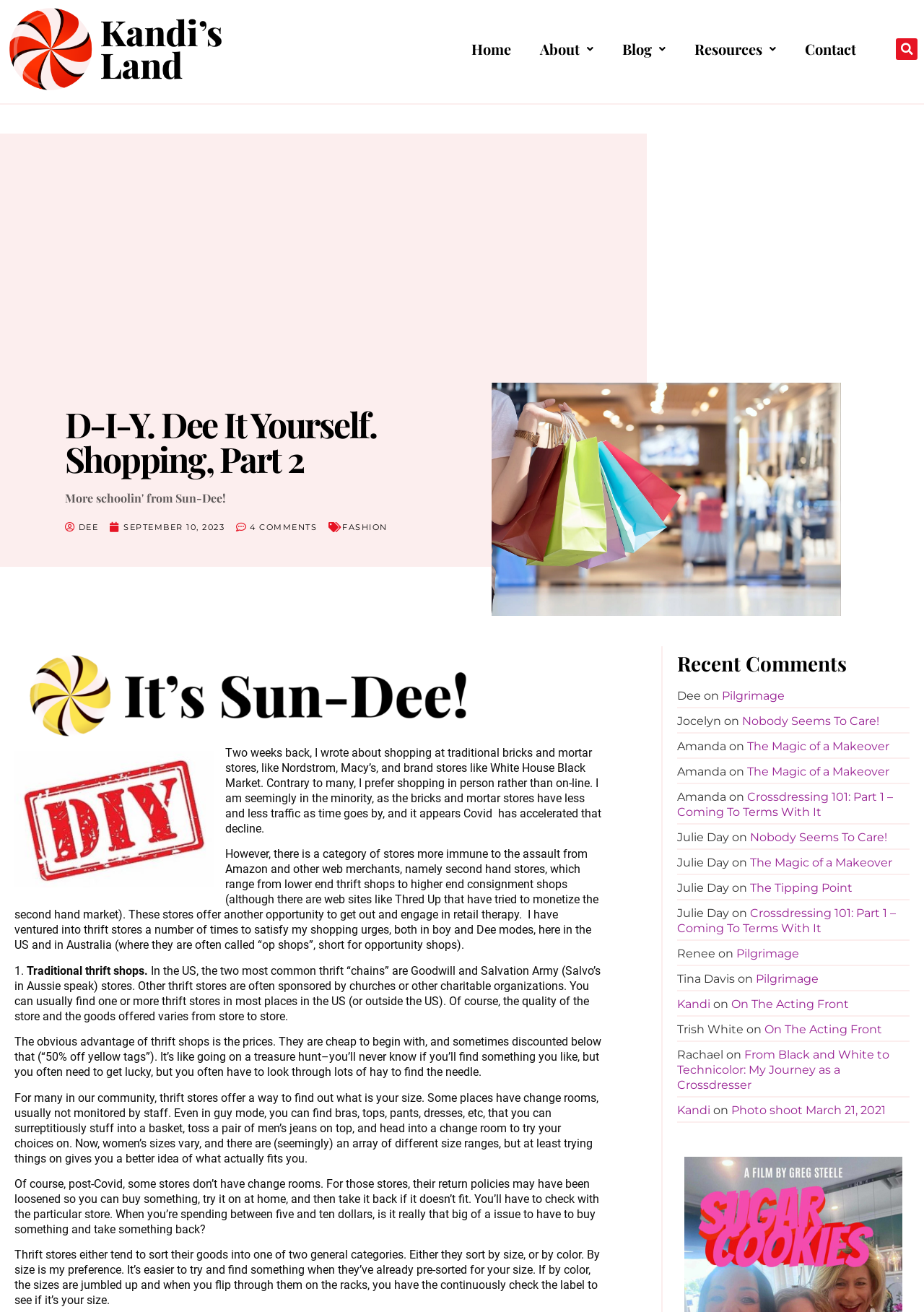How many comments are there on this article?
Look at the image and respond with a one-word or short-phrase answer.

4